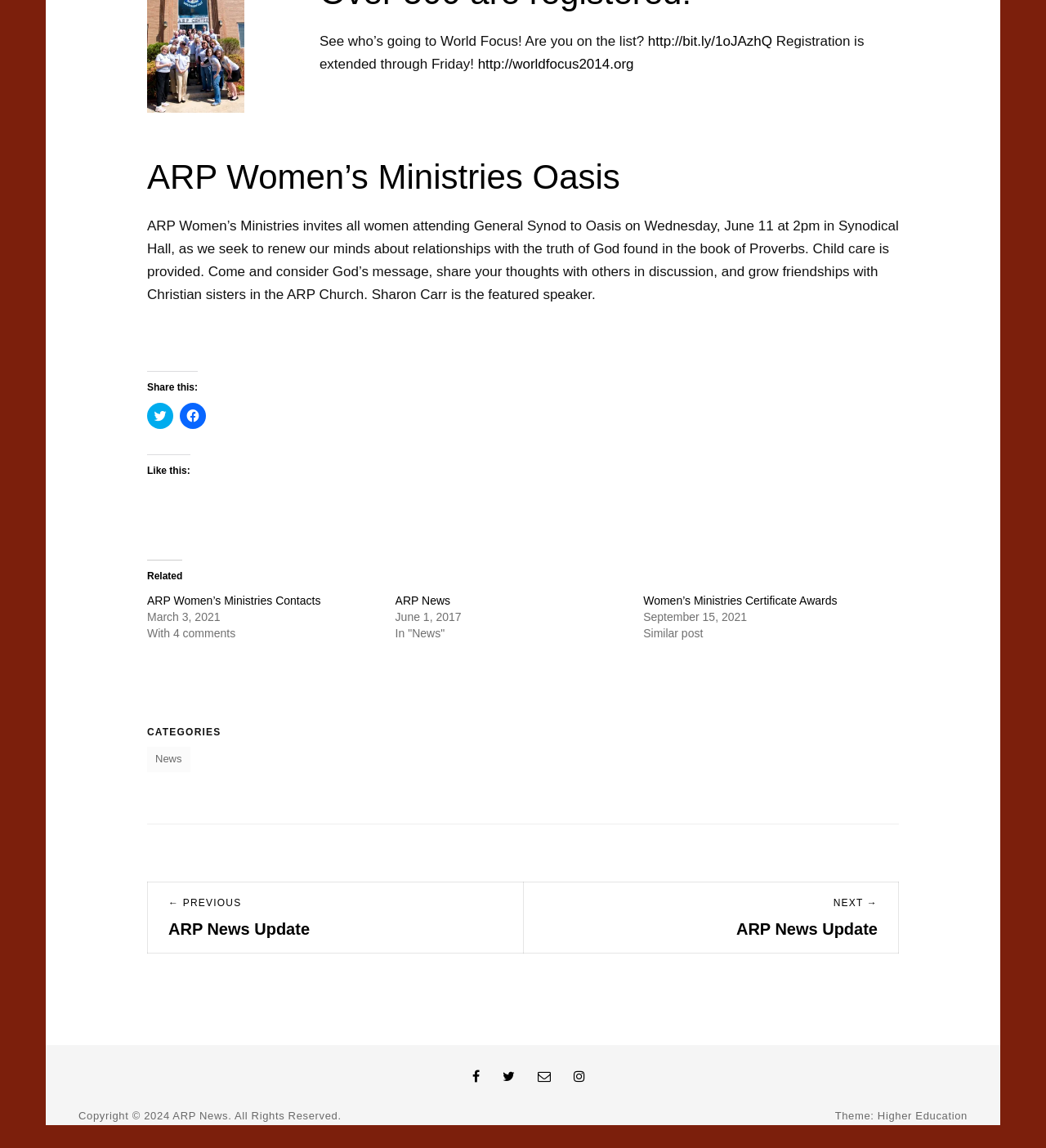Please find the bounding box coordinates of the element that you should click to achieve the following instruction: "Visit ARP Women’s Ministries Oasis". The coordinates should be presented as four float numbers between 0 and 1: [left, top, right, bottom].

[0.457, 0.049, 0.606, 0.063]